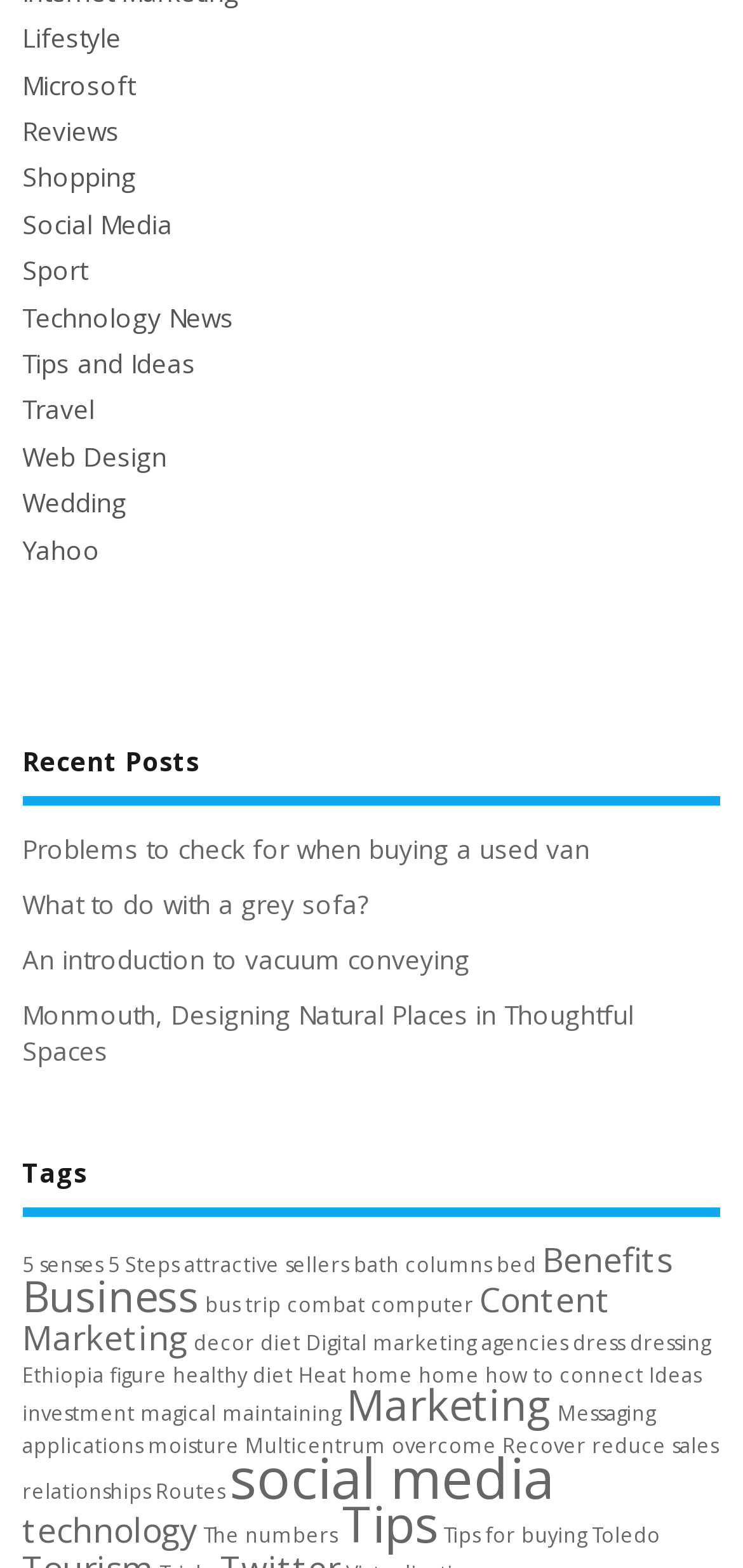What is the title of the section above the 'Tags' section?
Please give a detailed and elaborate explanation in response to the question.

The section above the 'Tags' section is titled 'Recent Posts', which lists several recent posts with their corresponding links.